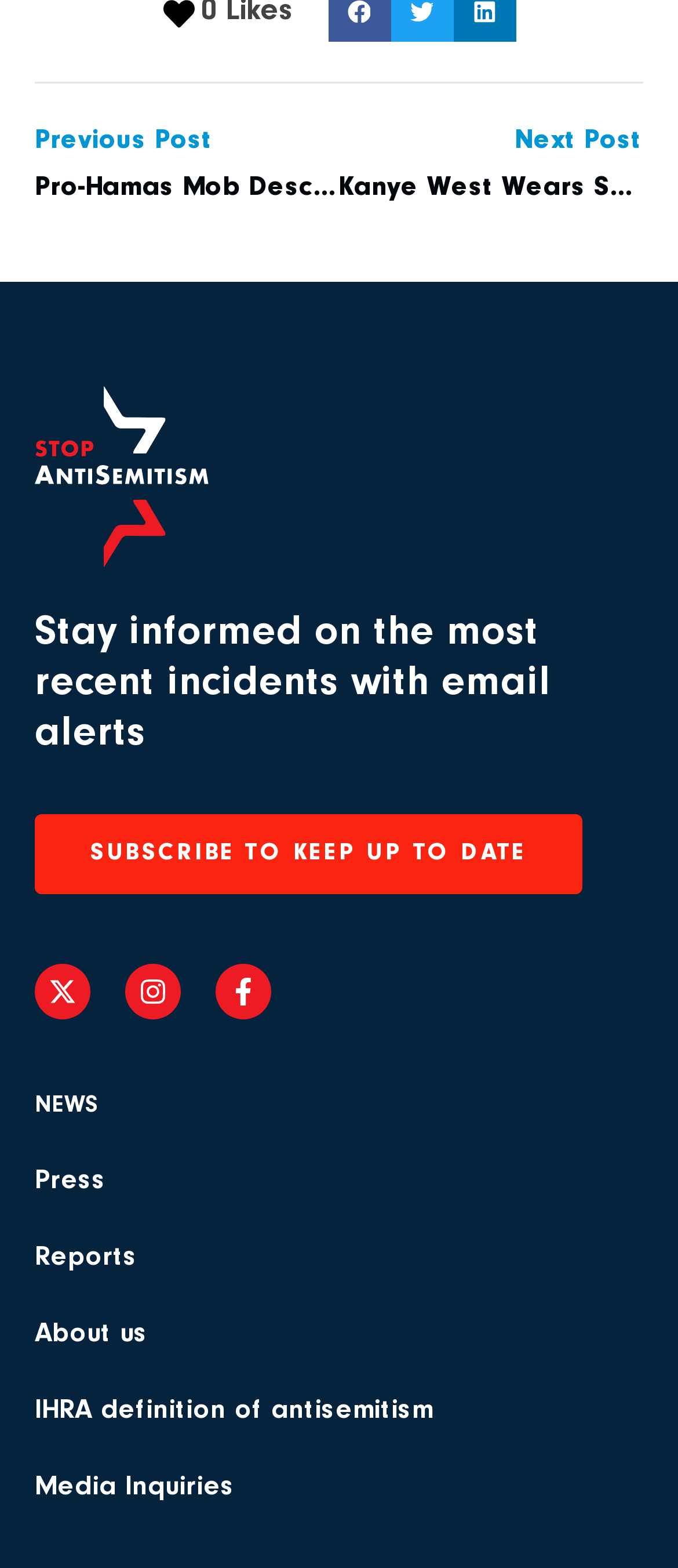How many links are there in the footer?
Provide an in-depth and detailed answer to the question.

I counted the number of links in the footer section, which are 'Press', 'Reports', 'About us', 'IHRA definition of antisemitism', and 'Media Inquiries'.